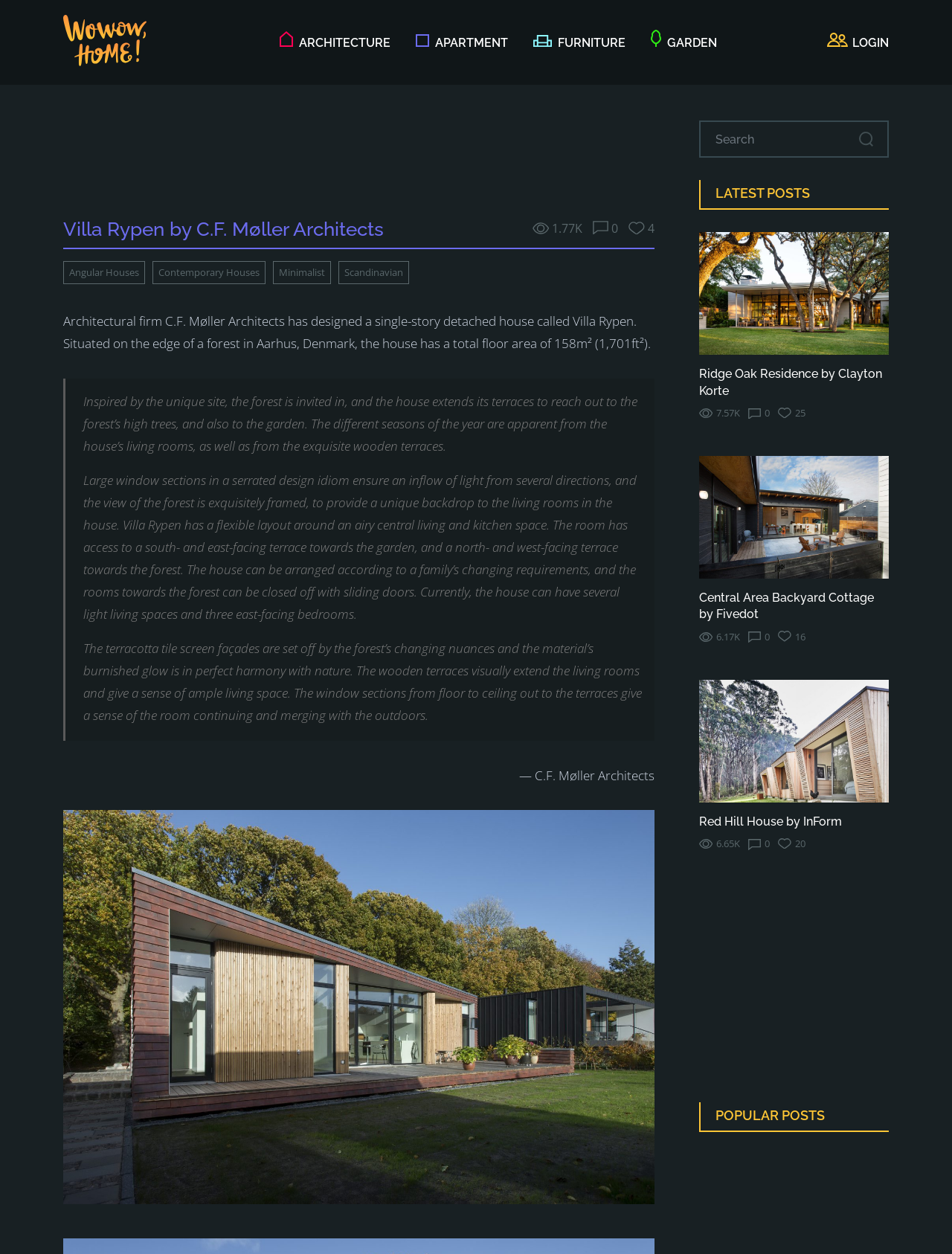Can you identify the bounding box coordinates of the clickable region needed to carry out this instruction: 'Read the article Villa Rypen by C.F. Møller Architects'? The coordinates should be four float numbers within the range of 0 to 1, stated as [left, top, right, bottom].

[0.066, 0.173, 0.473, 0.192]